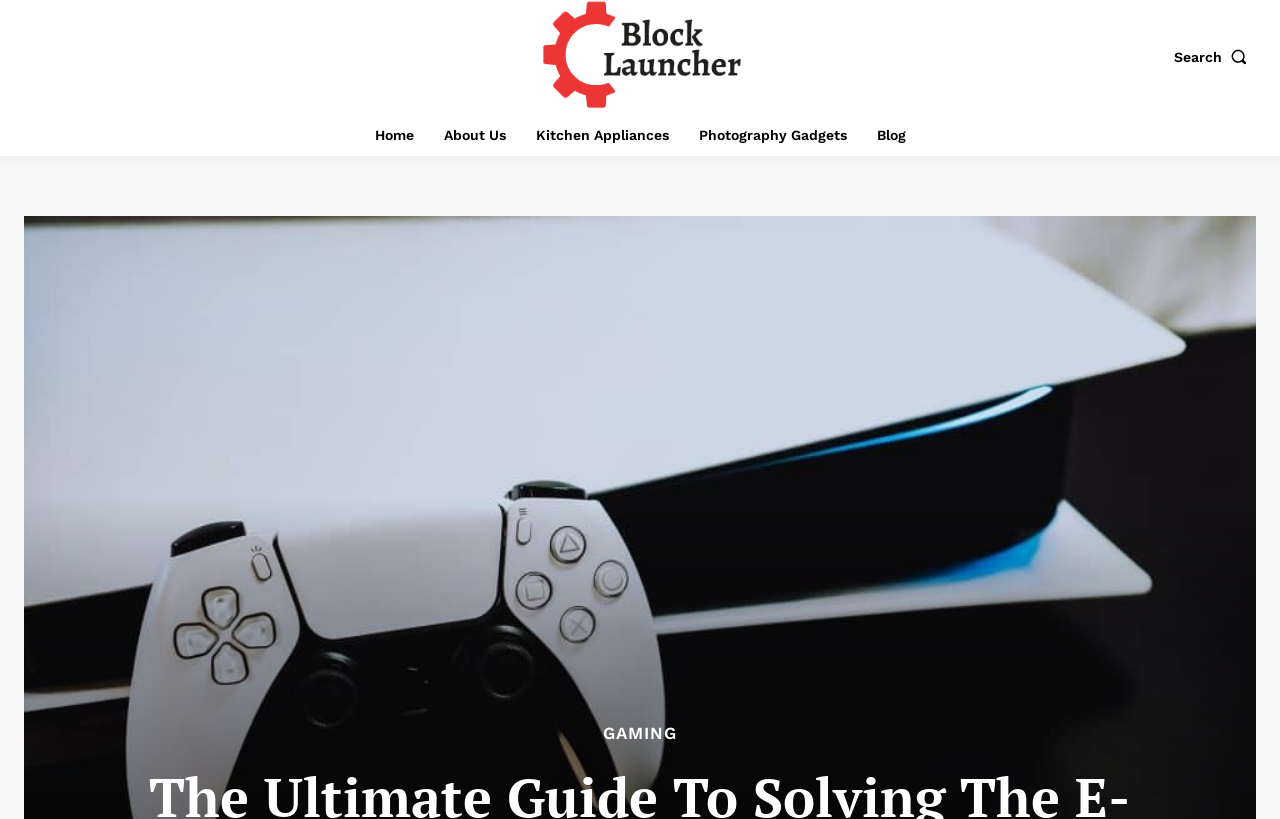What is the logo of the website?
Please use the image to provide a one-word or short phrase answer.

An image